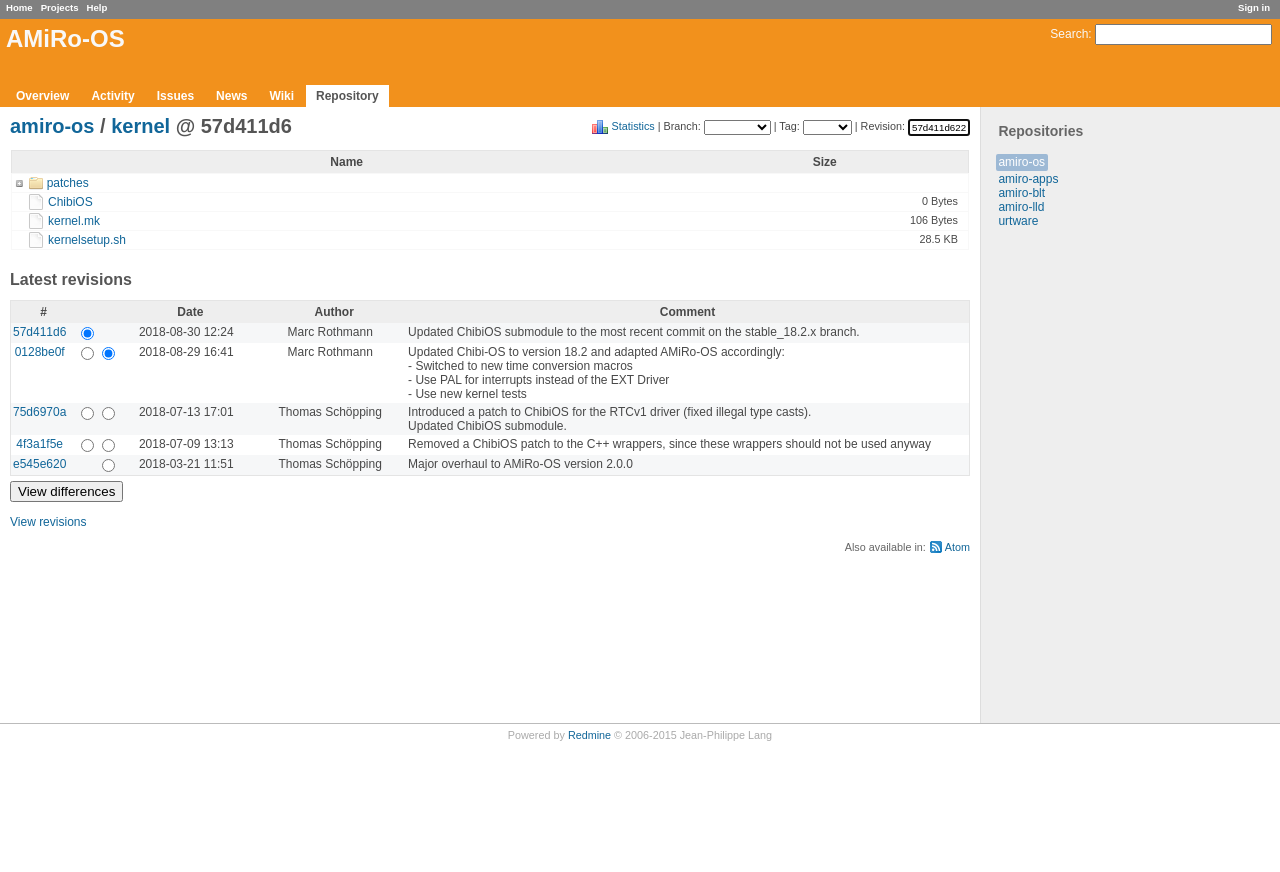Pinpoint the bounding box coordinates of the clickable element to carry out the following instruction: "Search for something."

[0.855, 0.028, 0.994, 0.052]